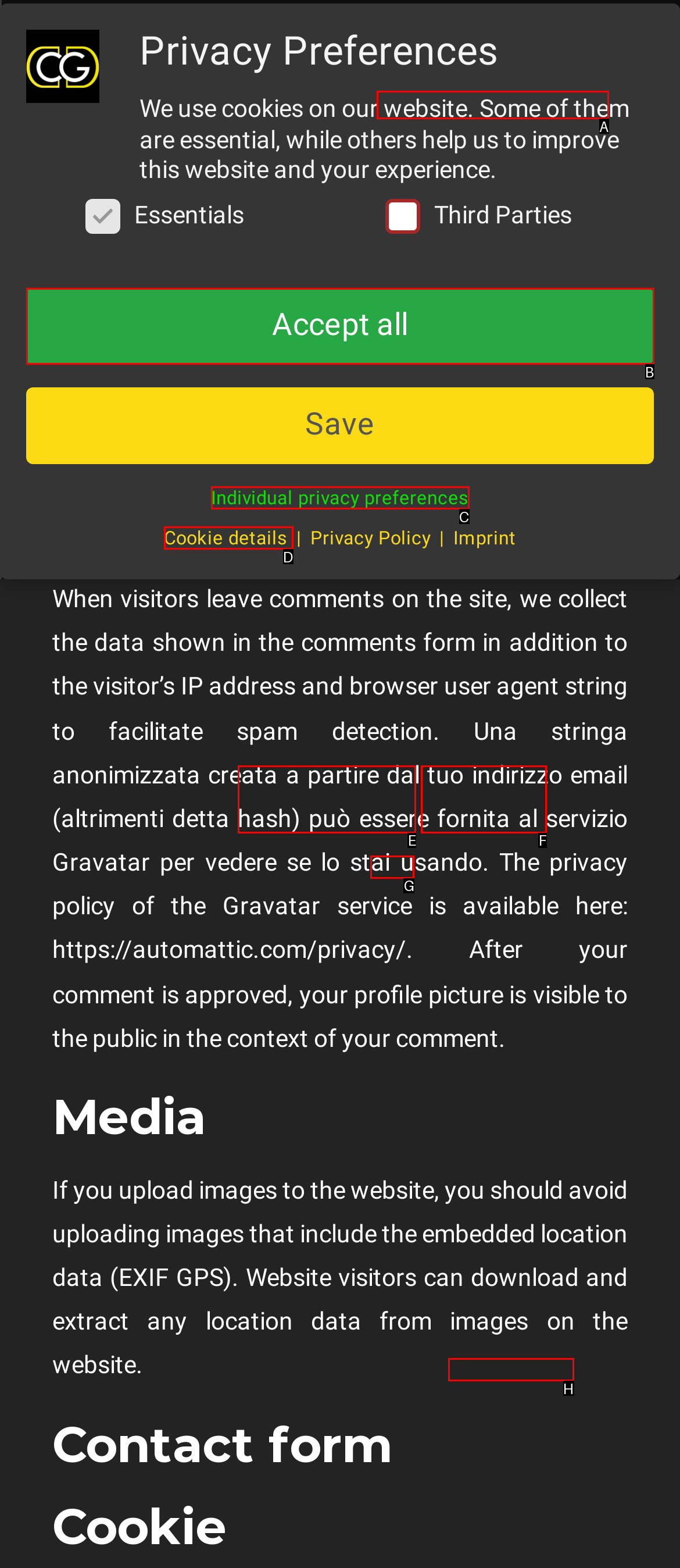Based on the description: Save, select the HTML element that best fits. Reply with the letter of the correct choice from the options given.

F